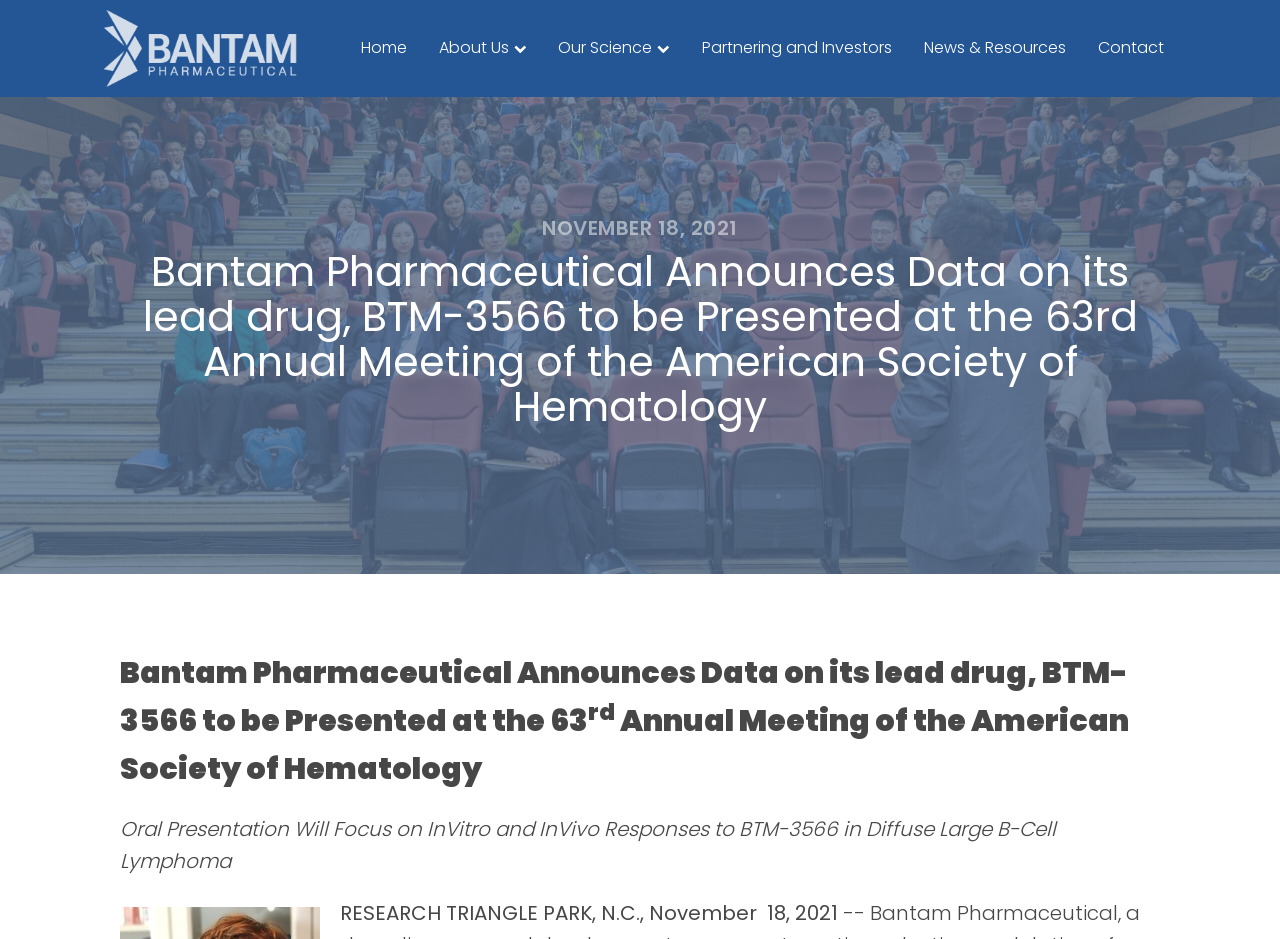Analyze the image and give a detailed response to the question:
How many main navigation links are there?

I found the number of main navigation links by counting the link elements at the top of the webpage, which are 'Home', 'About Us', 'Our Science', 'Partnering and Investors', 'News & Resources', and 'Contact'.